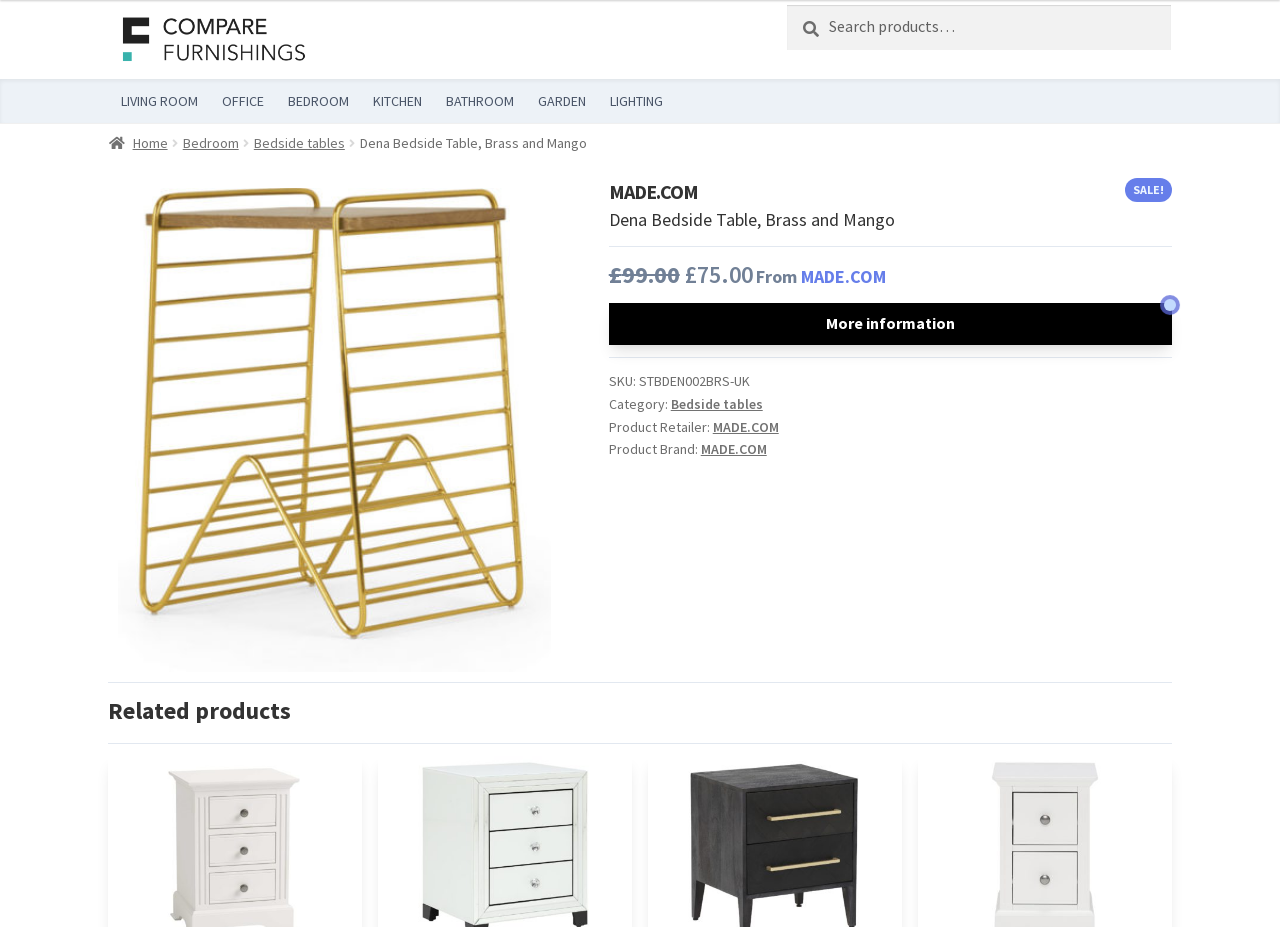Identify the coordinates of the bounding box for the element that must be clicked to accomplish the instruction: "Check product price".

[0.535, 0.28, 0.588, 0.313]